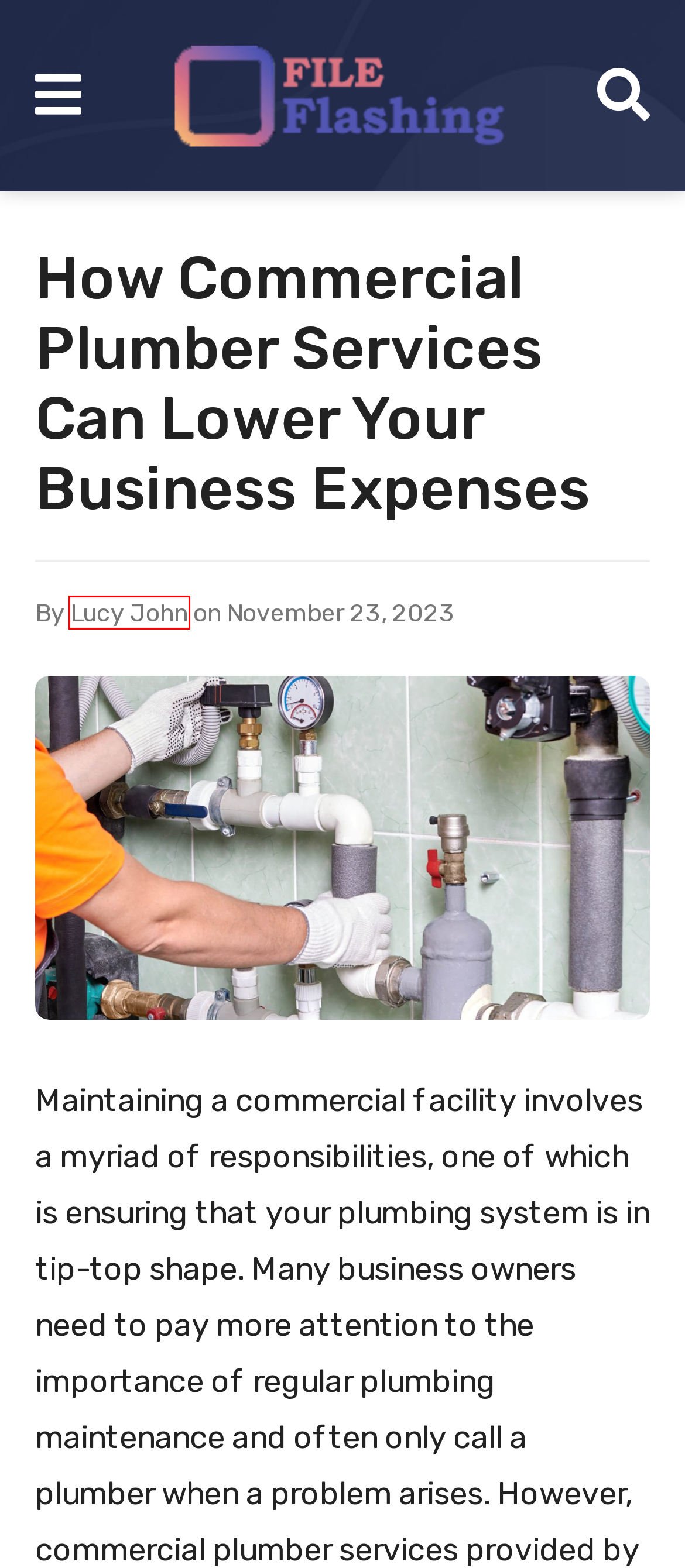You are presented with a screenshot of a webpage containing a red bounding box around a particular UI element. Select the best webpage description that matches the new webpage after clicking the element within the bounding box. Here are the candidates:
A. Business Archives - Flashing File
B. Who Uses Wholesale LED Strip Lights the Most? - Flashing File
C. Health Archives - Flashing File
D. Lucy John, Author at Flashing File
E. Travel Archives - Flashing File
F. The Benefits of Colloidal Gold: A Comprehensive Overview - Flashing File
G. Sports Archives - Flashing File
H. Enhance Business Meetings with Expert Business Mentoring Tips - Flashing File

D